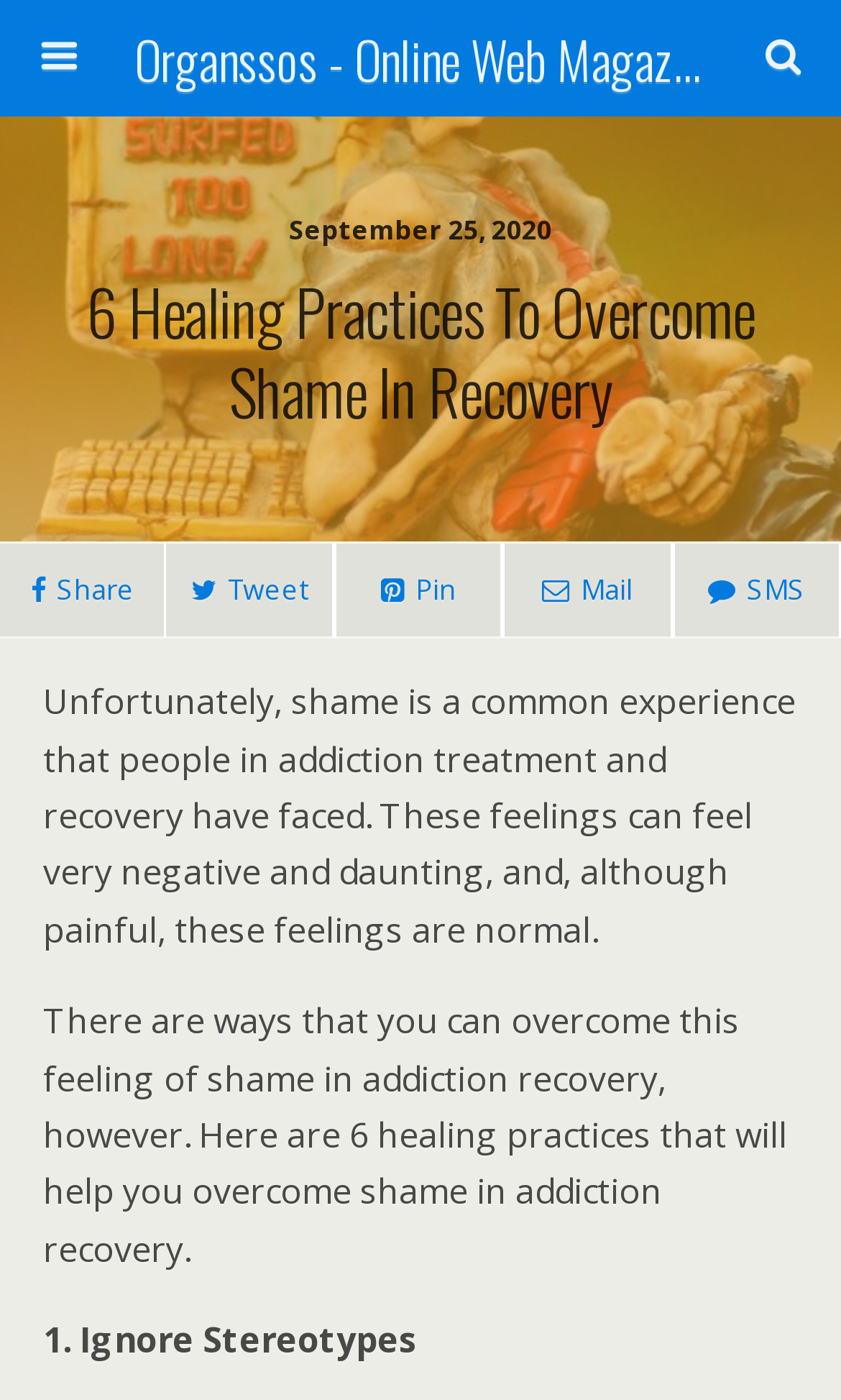Detail the webpage's structure and highlights in your description.

The webpage is a guide to overcoming shame in addiction recovery, with a focus on 6 healing practices. At the top of the page, there is a link to "Organssos - Online Web Magazine" and a search bar with a "Search" button. Below this, there is a date "September 25, 2020" and a heading that reads "6 Healing Practices To Overcome Shame In Recovery". 

To the left of the heading, there are four social media links to share the article on various platforms. The main content of the page starts with a paragraph of text that discusses the common experience of shame in addiction treatment and recovery, and how these feelings can be overcome. 

Below this, there is another paragraph that introduces the 6 healing practices that will be discussed in the article. The first of these practices is listed as "1. Ignore Stereotypes", which is positioned near the bottom of the page.